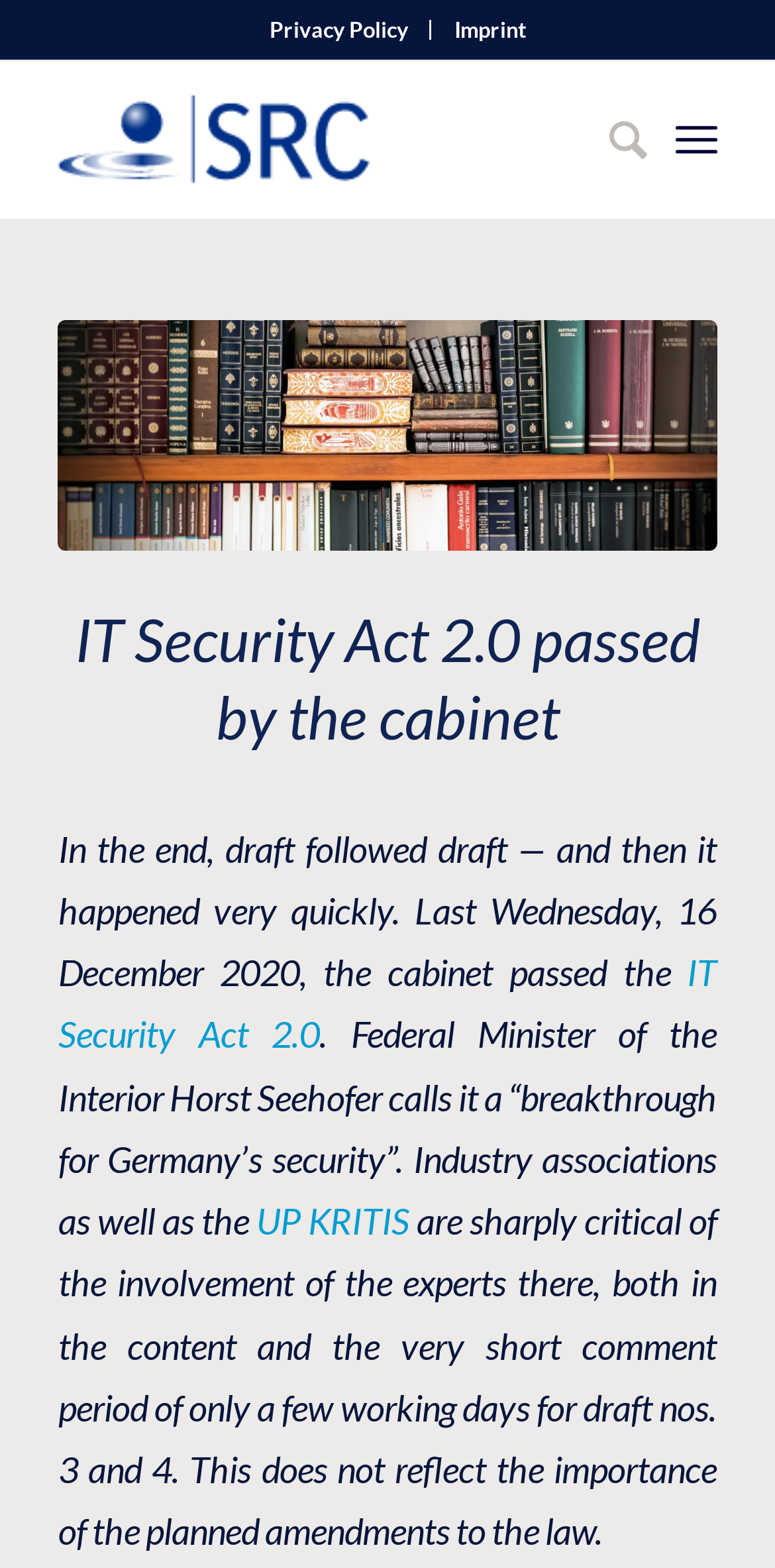Answer the following in one word or a short phrase: 
What is the name of the organization critical of the IT Security Act 2.0?

UP KRITIS